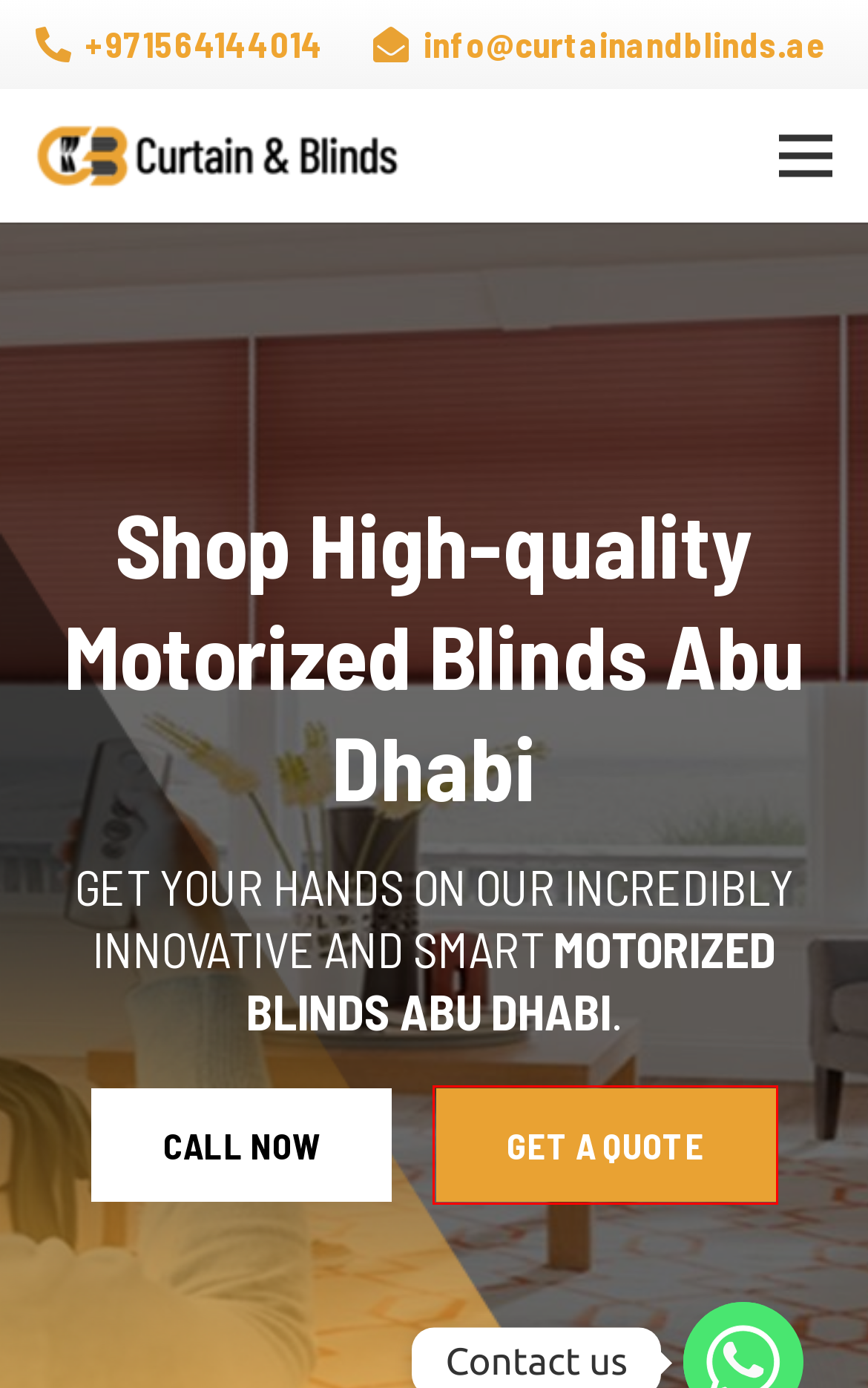Look at the screenshot of the webpage and find the element within the red bounding box. Choose the webpage description that best fits the new webpage that will appear after clicking the element. Here are the candidates:
A. Cotton Curtains Abu Dhabi | Buy Pure Fabric Curtains in UAE
B. Wooden Blinds Abu Dhabi - Timeless Elegance for Windows
C. Sheer Curtains Abu Dhabi | 100% Transparent Fabric Curtains
D. Office Curtains Abu Dhabi | Shop #1 Curtains for Workspace
E. Contact Us - Curtain and Blinds Abu Dhabi
F. Vertical Blinds Abu Dhabi | Shop Stylish Blinds Designs 2024
G. Curtains Abu Dhabi | Shop #1 Curtain & Blinds | 30% Off
H. Blackout Blinds Abu Dhabi | Shop #1 Blackout Shades Designs

E